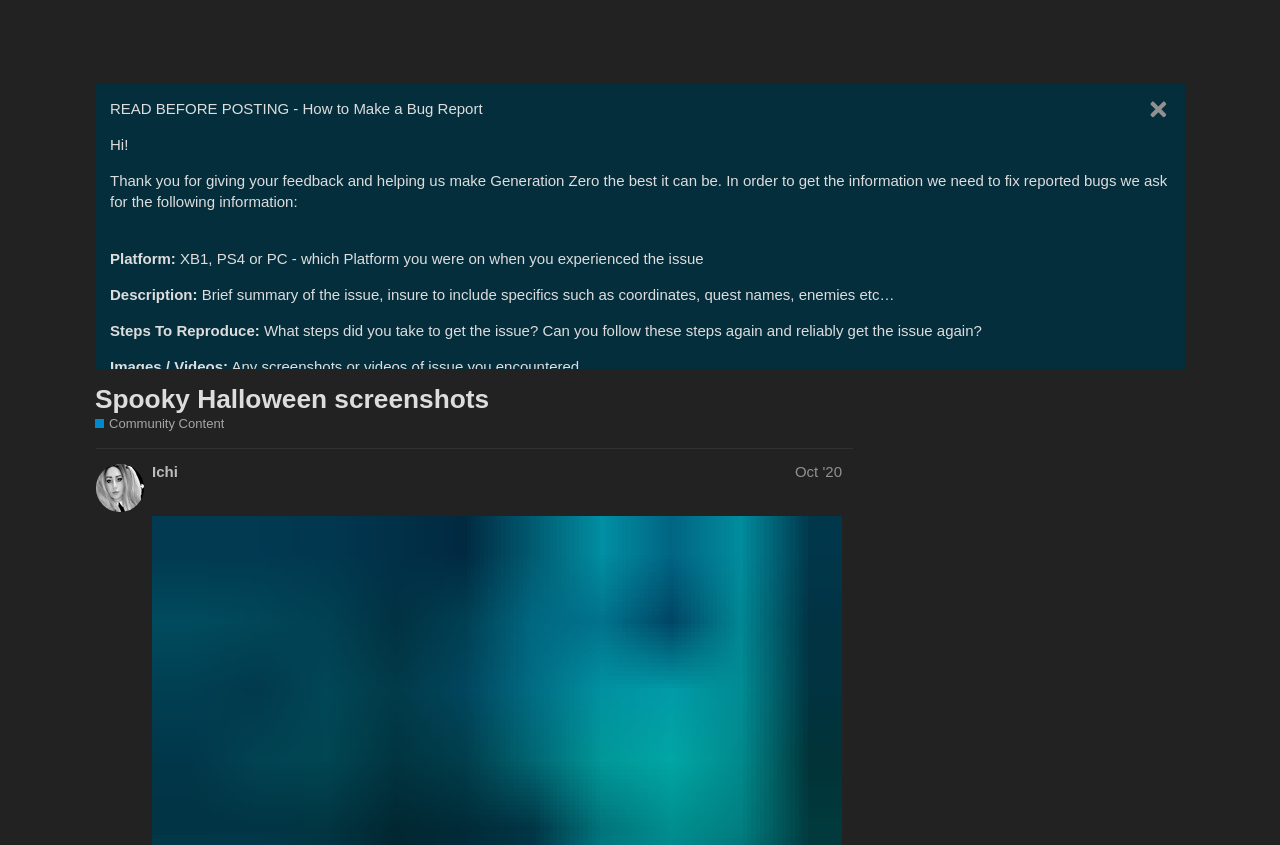Could you specify the bounding box coordinates for the clickable section to complete the following instruction: "View post replies"?

[0.11, 0.842, 0.189, 0.883]